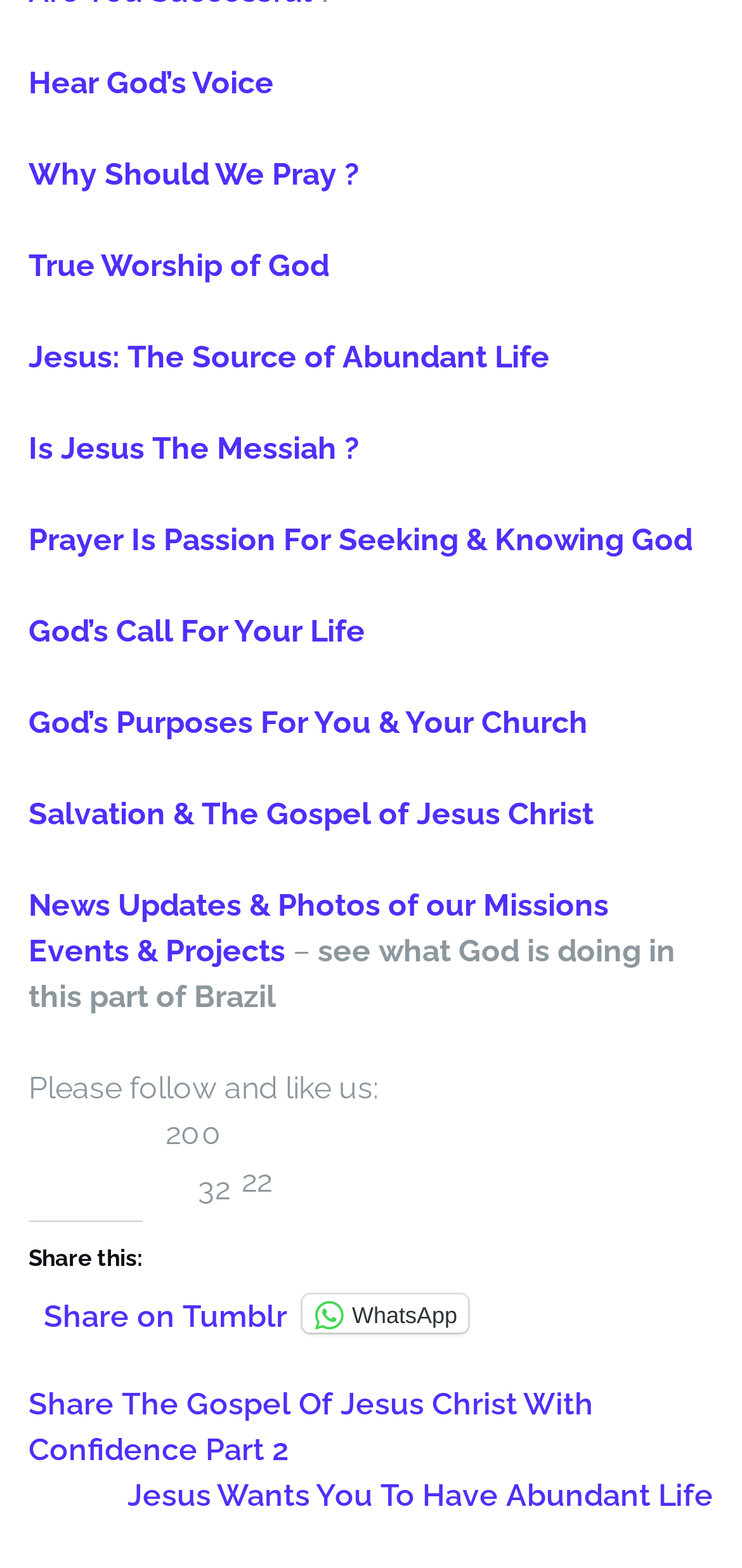Determine the bounding box coordinates of the UI element that matches the following description: "True Worship of God". The coordinates should be four float numbers between 0 and 1 in the format [left, top, right, bottom].

[0.038, 0.158, 0.444, 0.181]